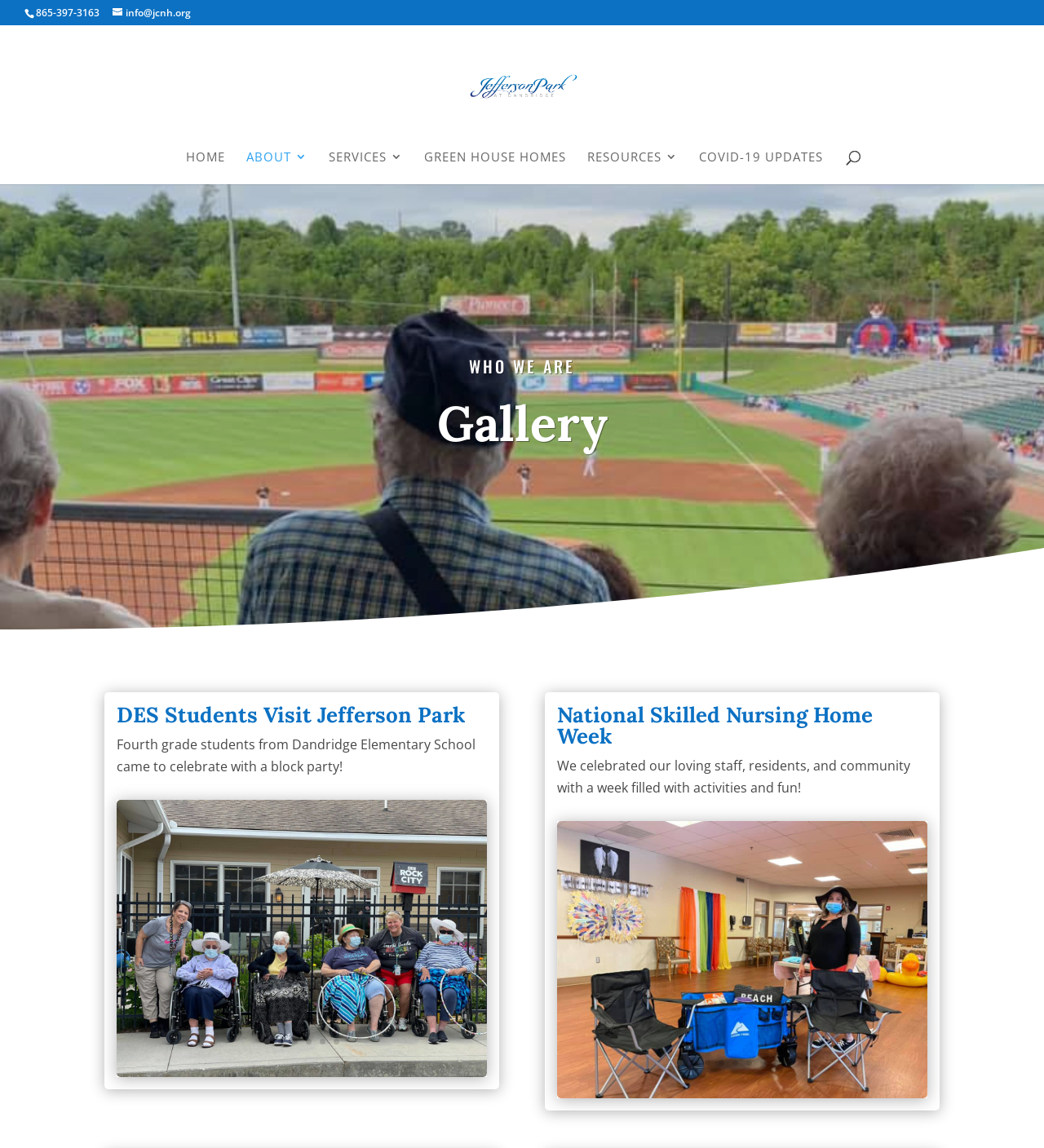Provide a single word or phrase to answer the given question: 
What is the title of the first photo gallery?

Block Party fun